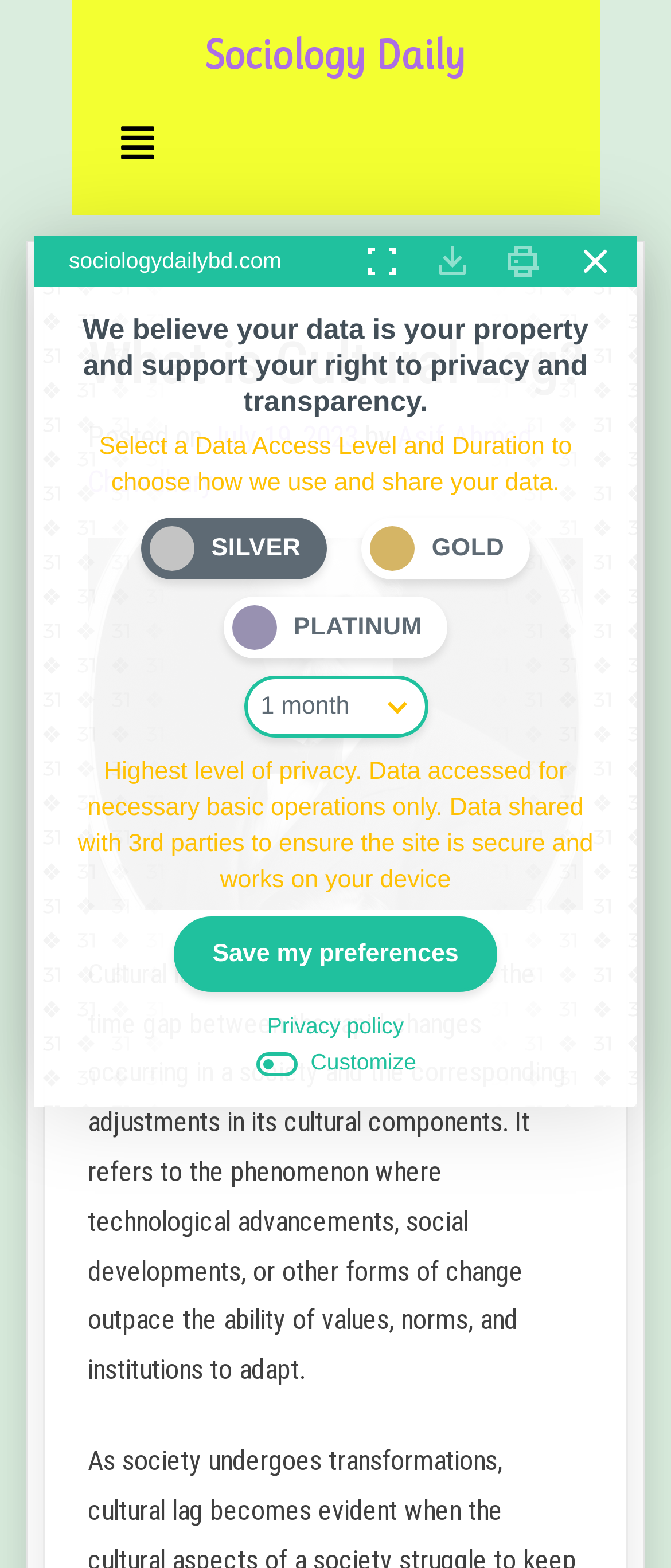Determine the bounding box coordinates for the area that should be clicked to carry out the following instruction: "Choose the 'Silver' data access level".

[0.21, 0.331, 0.487, 0.37]